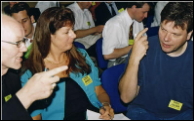Offer an in-depth caption for the image.

The image captures an engaging moment during a workshop where three participants are actively discussing and gesturing with their hands. The focus appears to be on collaboration and communication, as the individuals lean in towards each other, indicating a lively exchange of ideas. Each participant is wearing a name badge, suggesting this event is likely a professional development or training session. In the background, more attendees are visible, suggesting a larger gathering, possibly involving tutorials or group activities focused on various business skills. Overall, the atmosphere exudes a sense of interaction and learning, emphasizing the importance of participant involvement in such workshops.